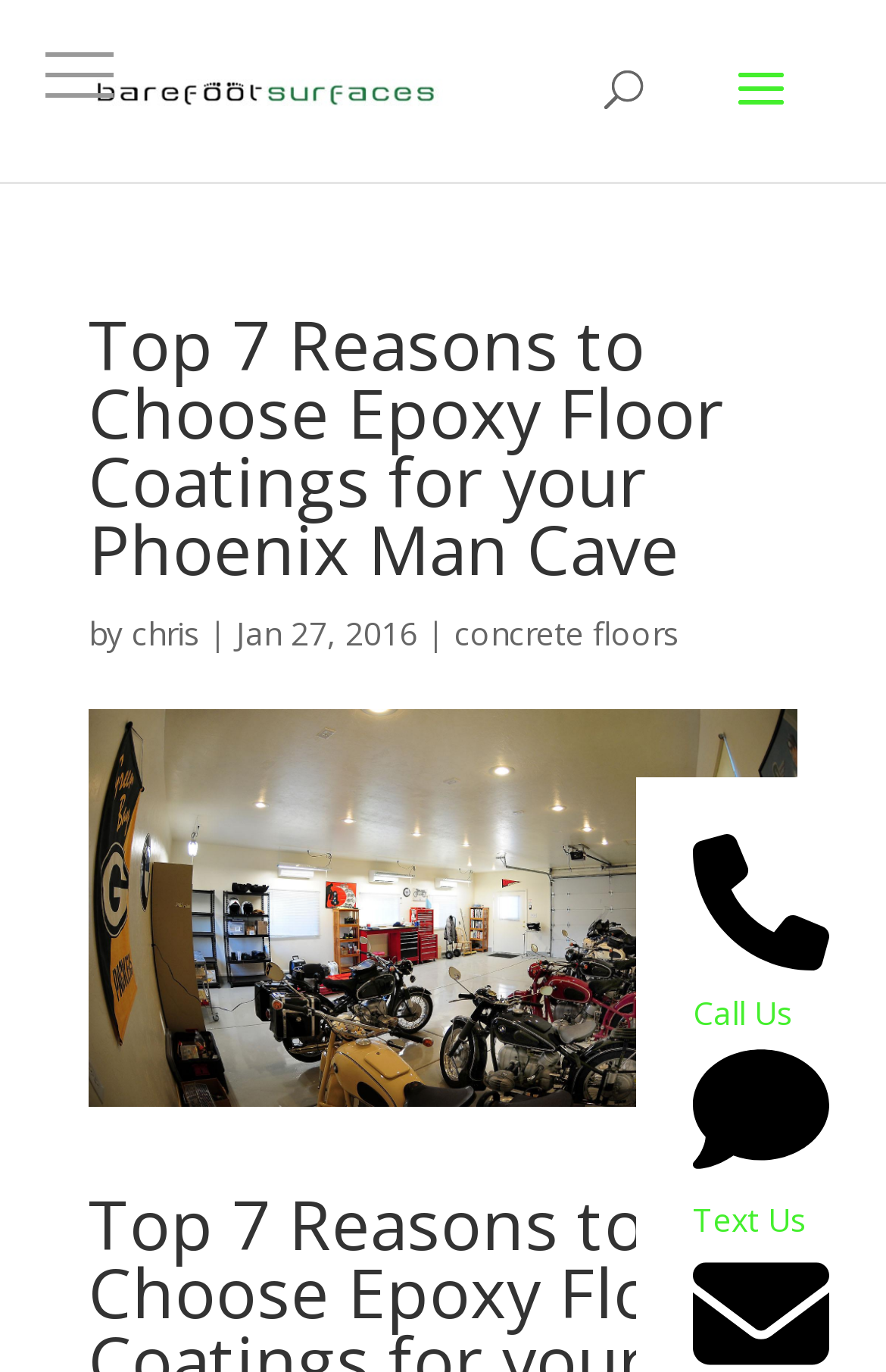Based on the image, please elaborate on the answer to the following question:
What is the subject of the image?

The subject of the image is determined by the image element 'Professional Epoxy Floor Coats', which suggests that the image is related to epoxy floor coatings.